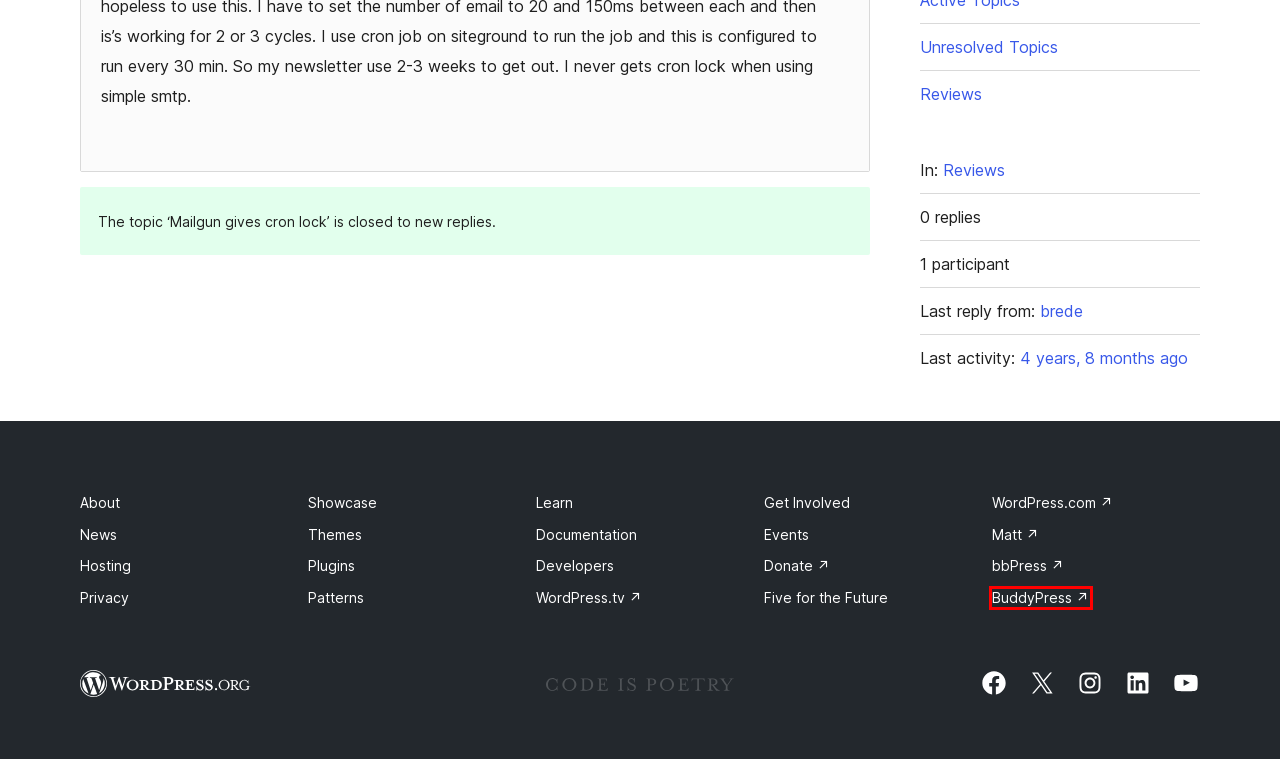Review the webpage screenshot and focus on the UI element within the red bounding box. Select the best-matching webpage description for the new webpage that follows after clicking the highlighted element. Here are the candidates:
A. Privacy – WordPress.org
B. bbPress.org
C. WordPress Plugins | WordPress.org
D. About – WordPress.org
E. BuddyPress.org
F. Five for the Future | How five percent is powering the next generation of the web | WordPress.org
G. Reviews | WordPress.org
H. Get Involved – WordPress.org

E